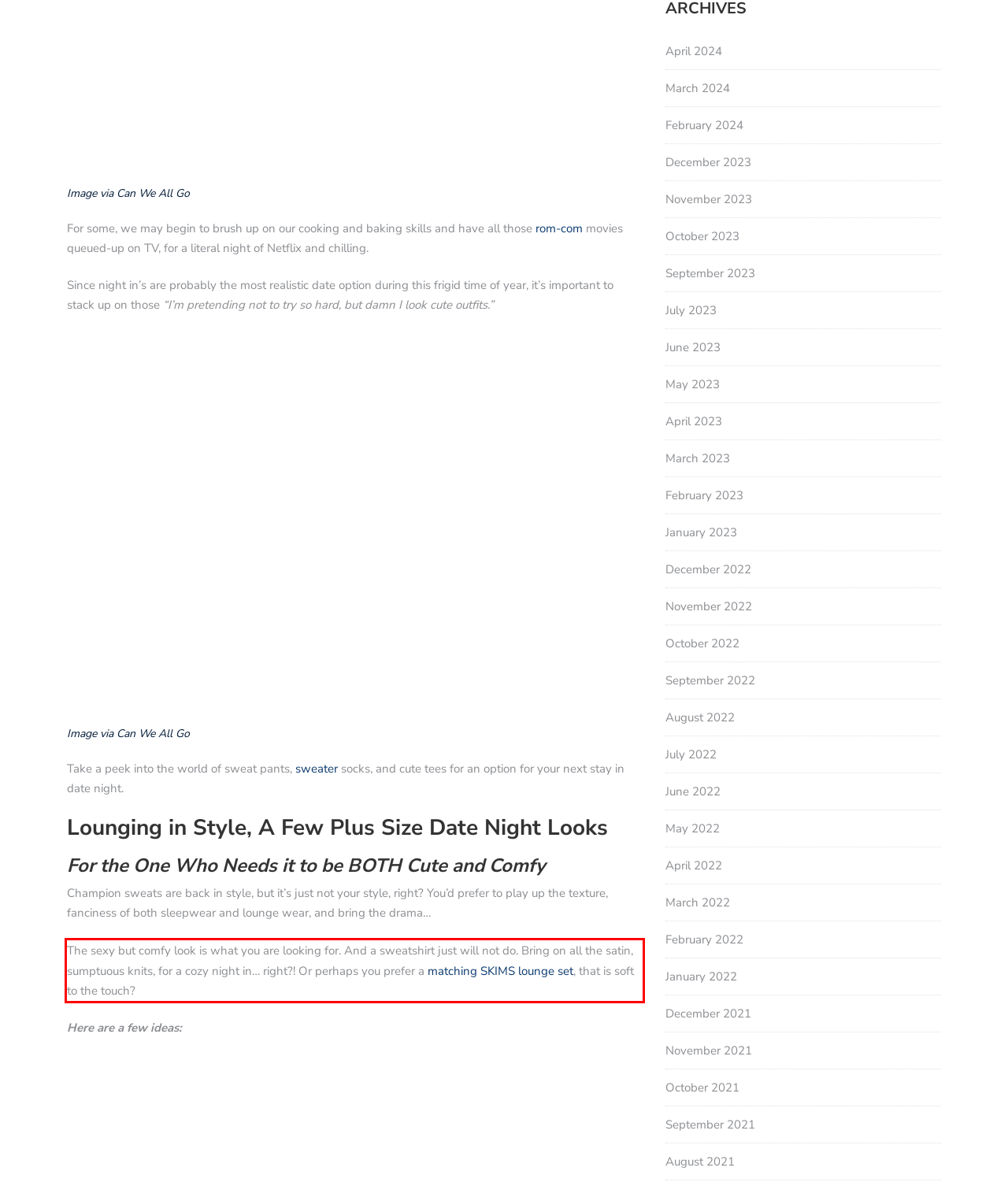Analyze the webpage screenshot and use OCR to recognize the text content in the red bounding box.

The sexy but comfy look is what you are looking for. And a sweatshirt just will not do. Bring on all the satin, sumptuous knits, for a cozy night in… right?! Or perhaps you prefer a matching SKIMS lounge set, that is soft to the touch?